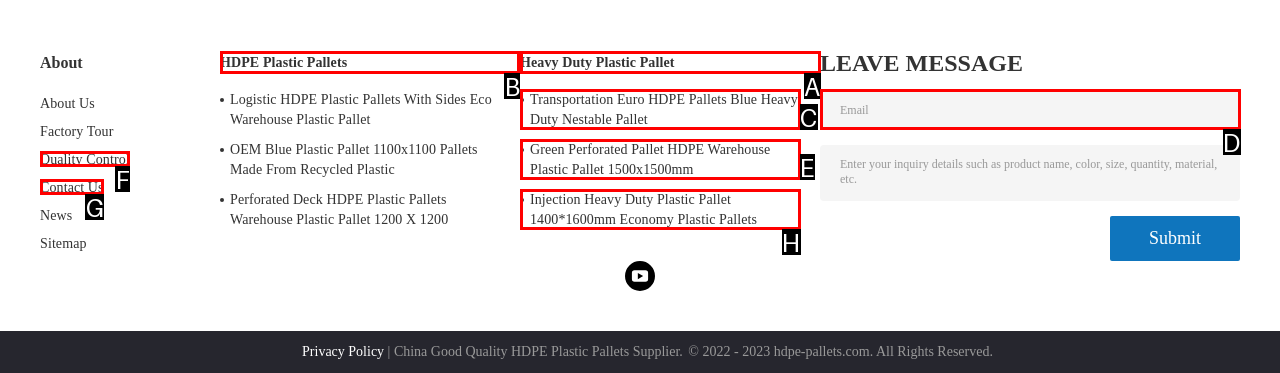Identify the correct option to click in order to complete this task: Click the Northwest Surgery Center logo
Answer with the letter of the chosen option directly.

None